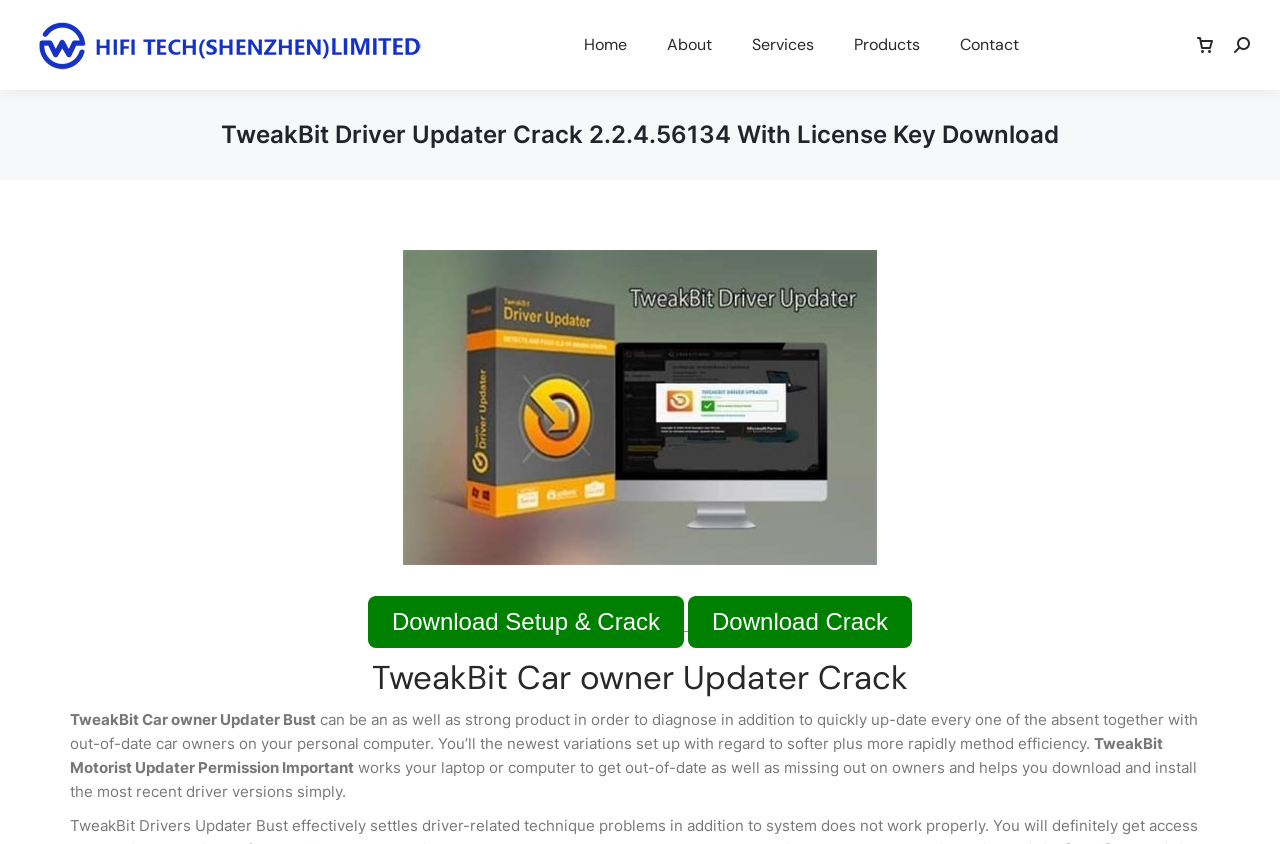Find and indicate the bounding box coordinates of the region you should select to follow the given instruction: "Click on the 'Home' menu item".

[0.454, 0.0, 0.491, 0.107]